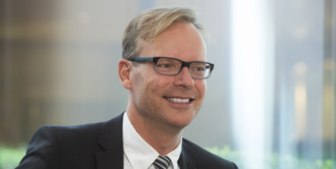What is the atmosphere of the office environment?
Using the image as a reference, give an elaborate response to the question.

The soft lighting in the modern office environment creates an inviting atmosphere, which is further enhanced by Lars Kjølbye's warm smile, conveying approachability and confidence.